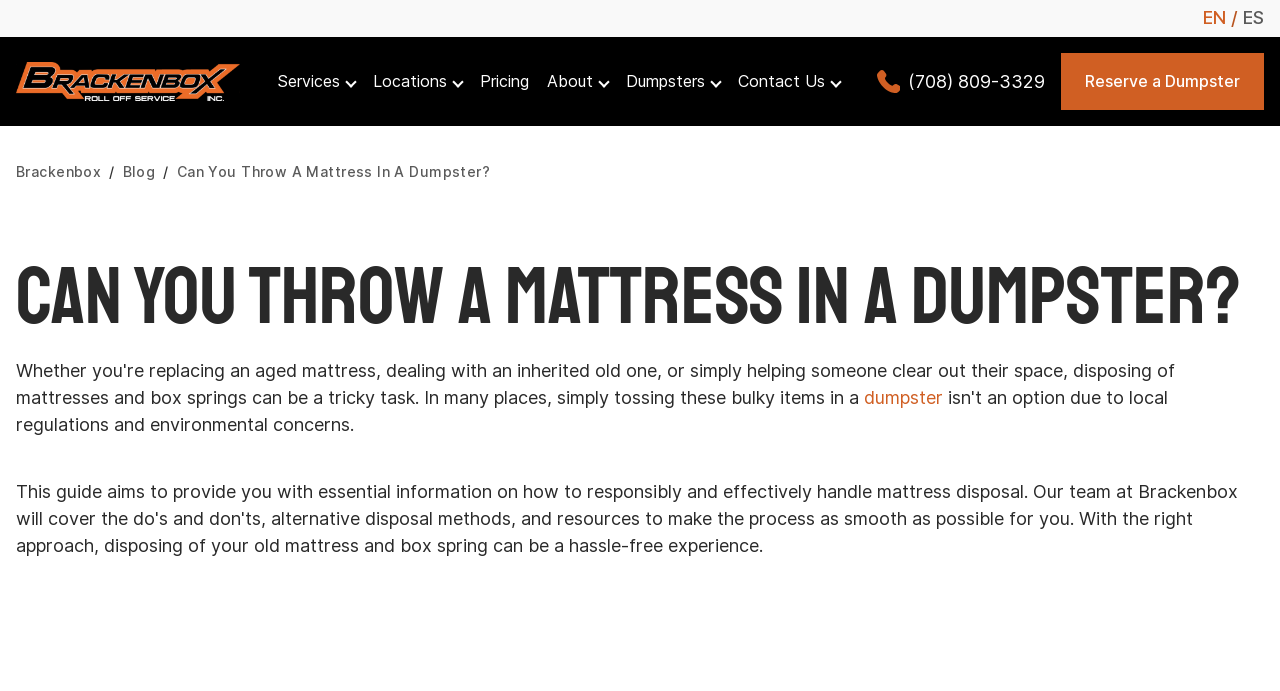How many languages are supported on this webpage?
Provide a detailed and well-explained answer to the question.

There are two language links, 'EN' and 'ES', at the top of the webpage, indicating that the webpage supports two languages, English and Spanish.